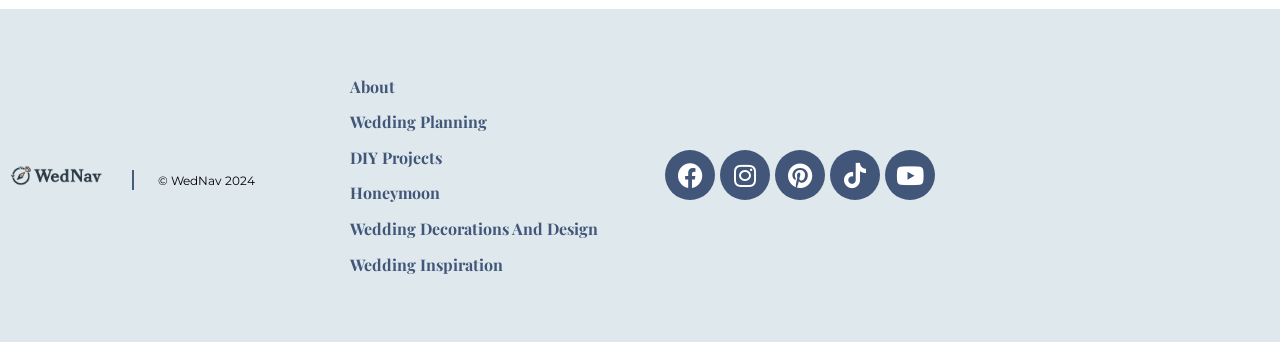Using the description: "Shop Now", determine the UI element's bounding box coordinates. Ensure the coordinates are in the format of four float numbers between 0 and 1, i.e., [left, top, right, bottom].

None